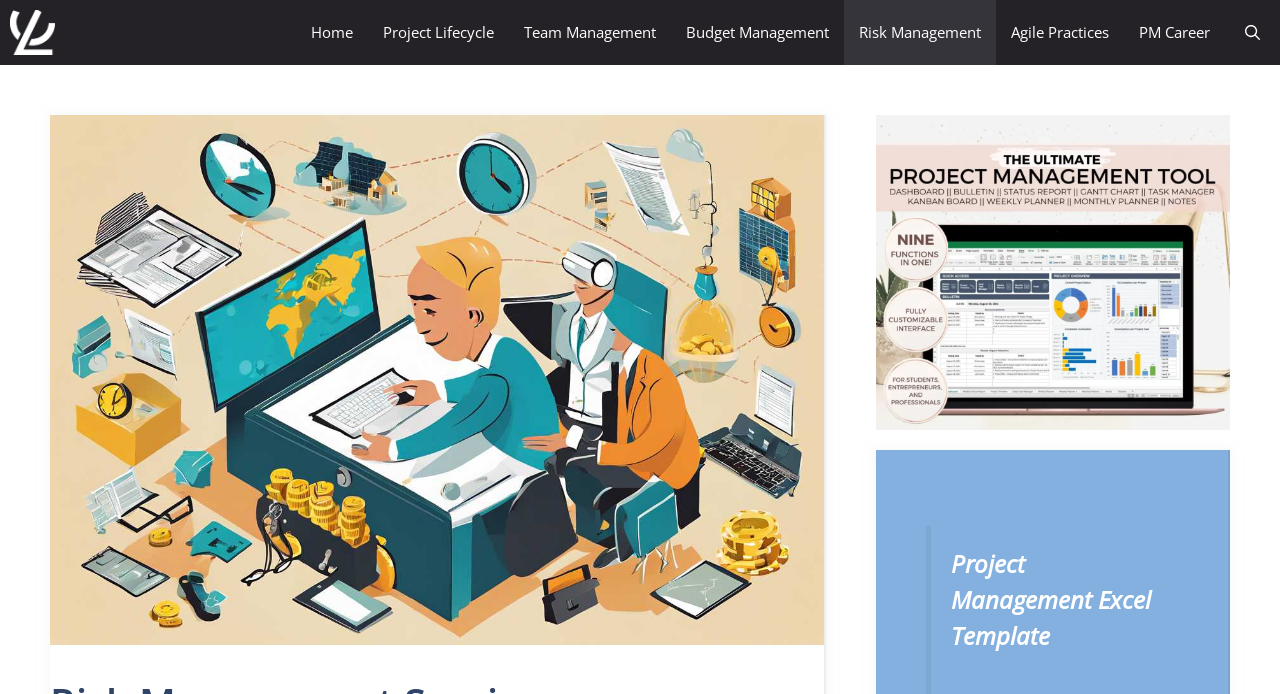Find the bounding box coordinates for the HTML element described as: "Home". The coordinates should consist of four float values between 0 and 1, i.e., [left, top, right, bottom].

[0.231, 0.0, 0.288, 0.094]